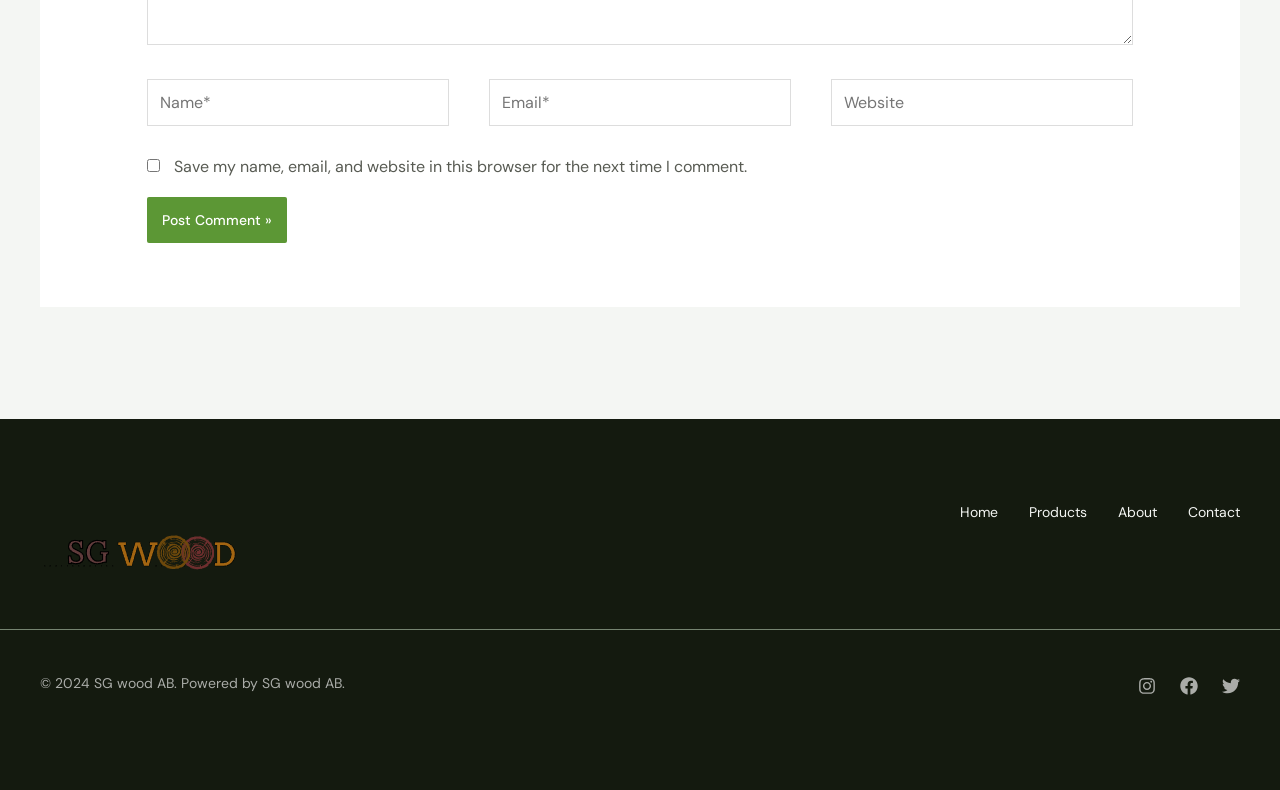Please identify the bounding box coordinates of the clickable element to fulfill the following instruction: "Open Instagram". The coordinates should be four float numbers between 0 and 1, i.e., [left, top, right, bottom].

[0.889, 0.857, 0.903, 0.88]